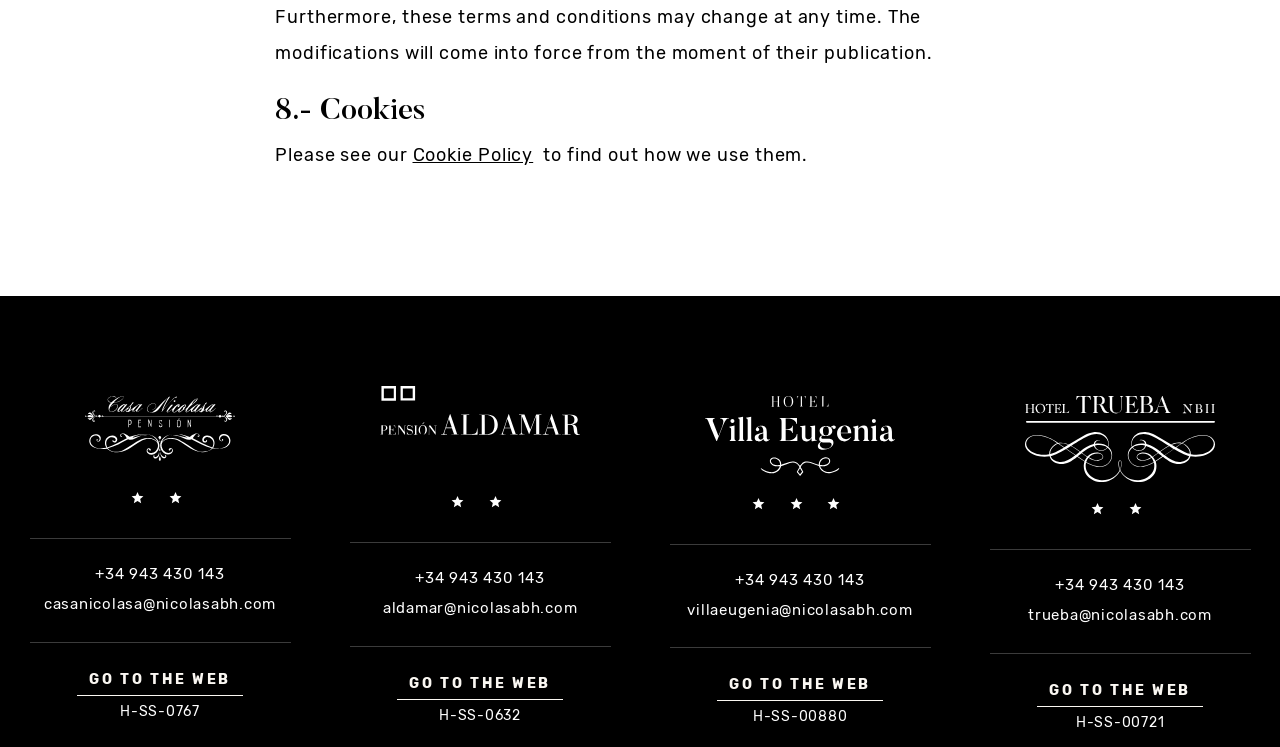Using the description "Cookie Policy", predict the bounding box of the relevant HTML element.

[0.322, 0.193, 0.417, 0.223]